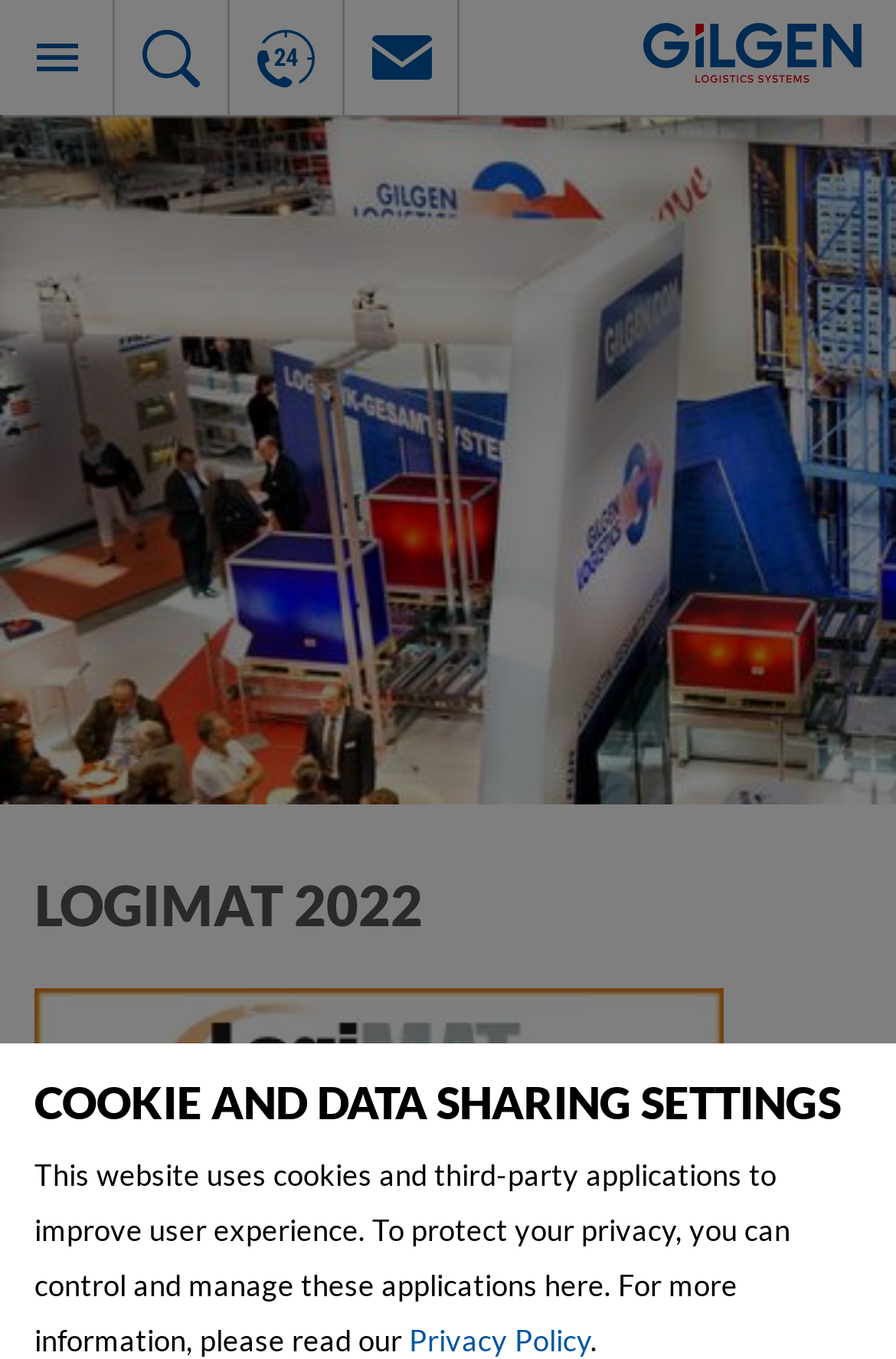Identify the bounding box for the UI element that is described as follows: "756".

None